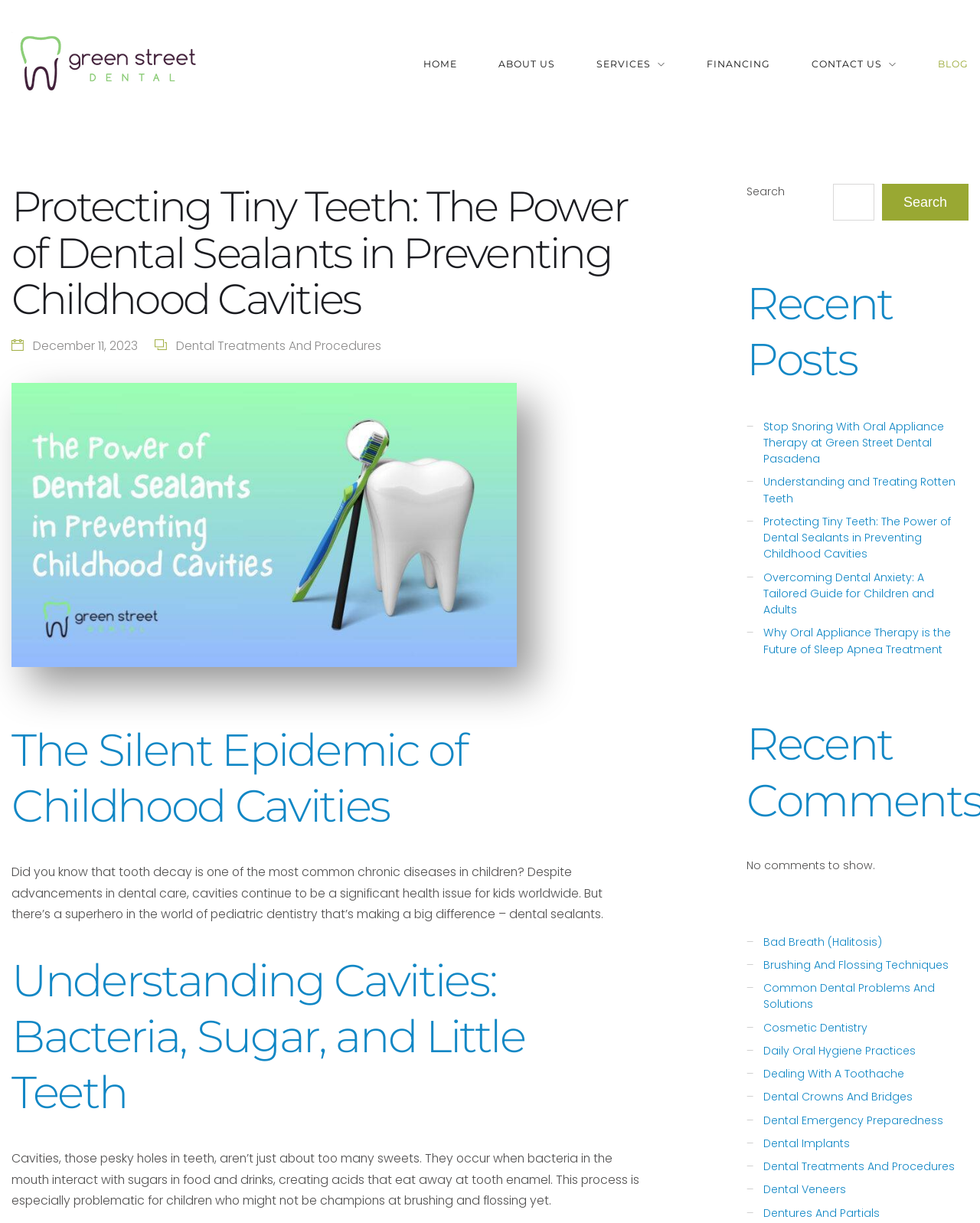Determine the bounding box coordinates for the UI element described. Format the coordinates as (top-left x, top-left y, bottom-right x, bottom-right y) and ensure all values are between 0 and 1. Element description: Financing

[0.721, 0.044, 0.786, 0.061]